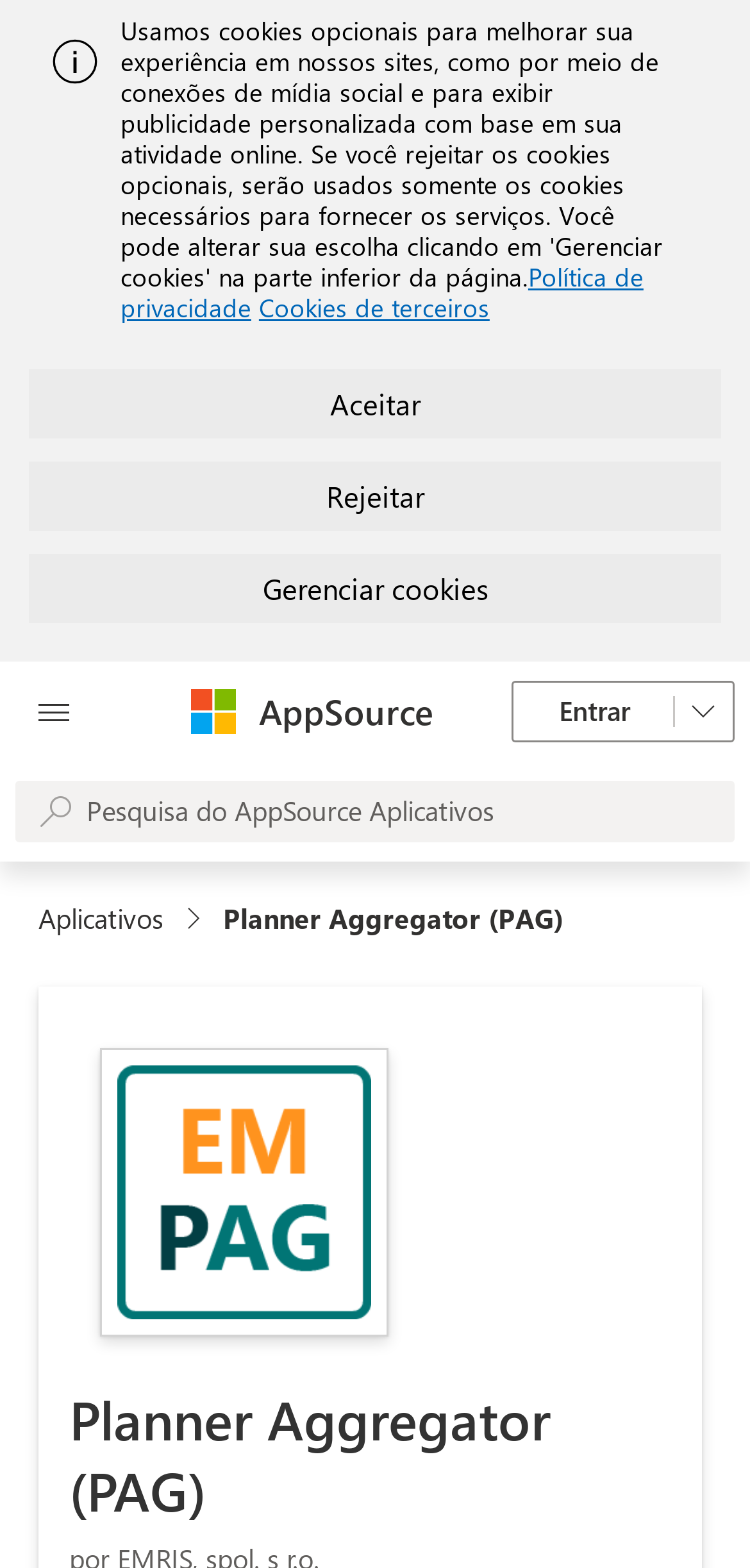Provide the bounding box coordinates of the section that needs to be clicked to accomplish the following instruction: "Search for an application."

[0.021, 0.498, 0.979, 0.537]